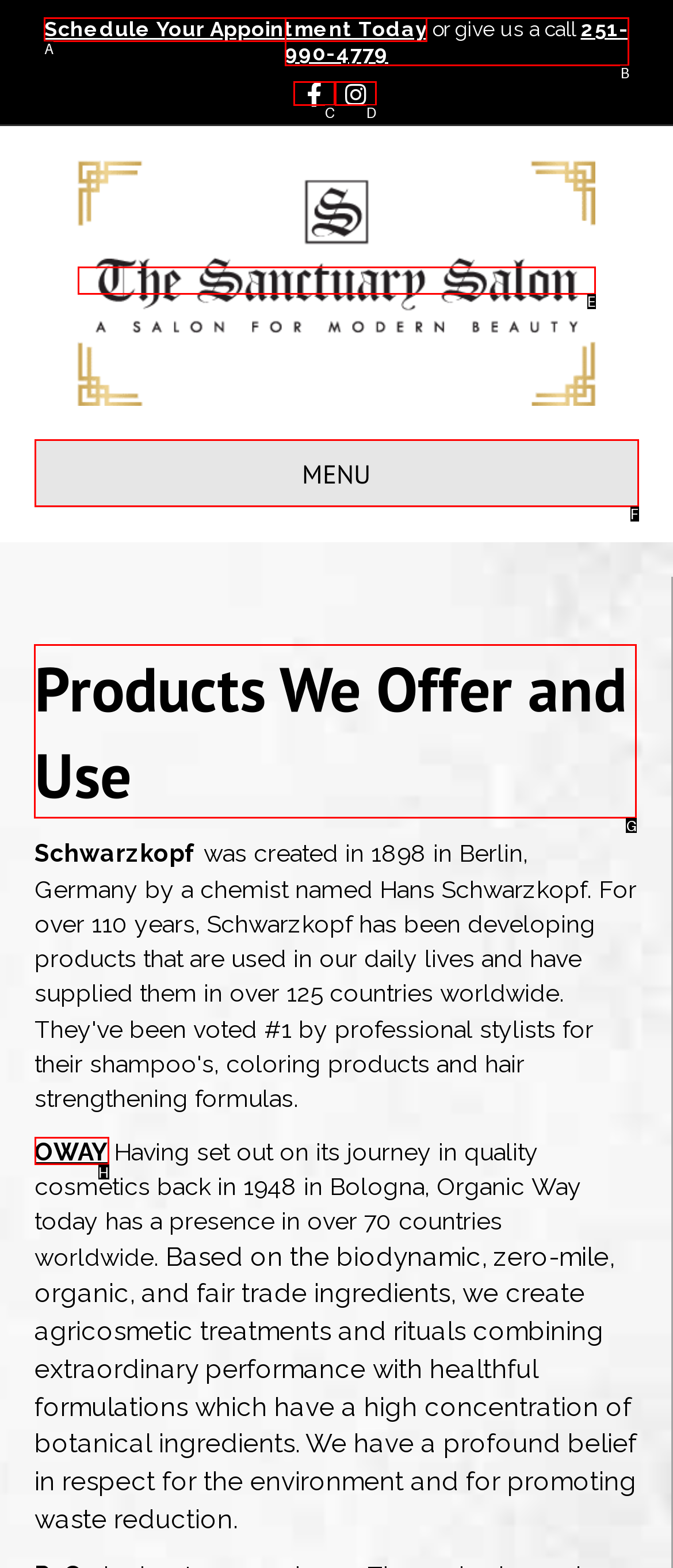What letter corresponds to the UI element to complete this task: Explore products offered
Answer directly with the letter.

G